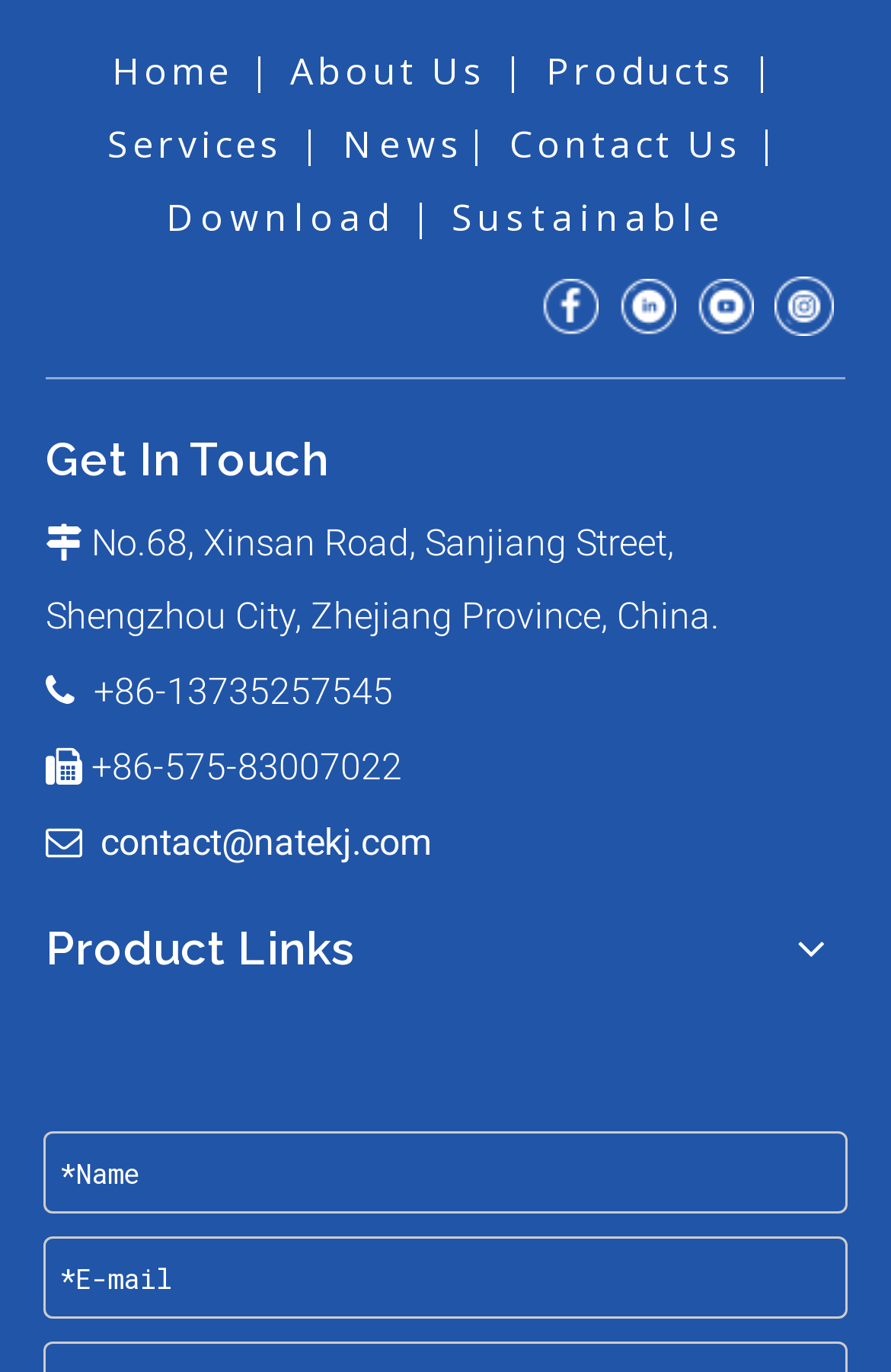Please provide a short answer using a single word or phrase for the question:
What is the email address for contact?

contact@natekj.com